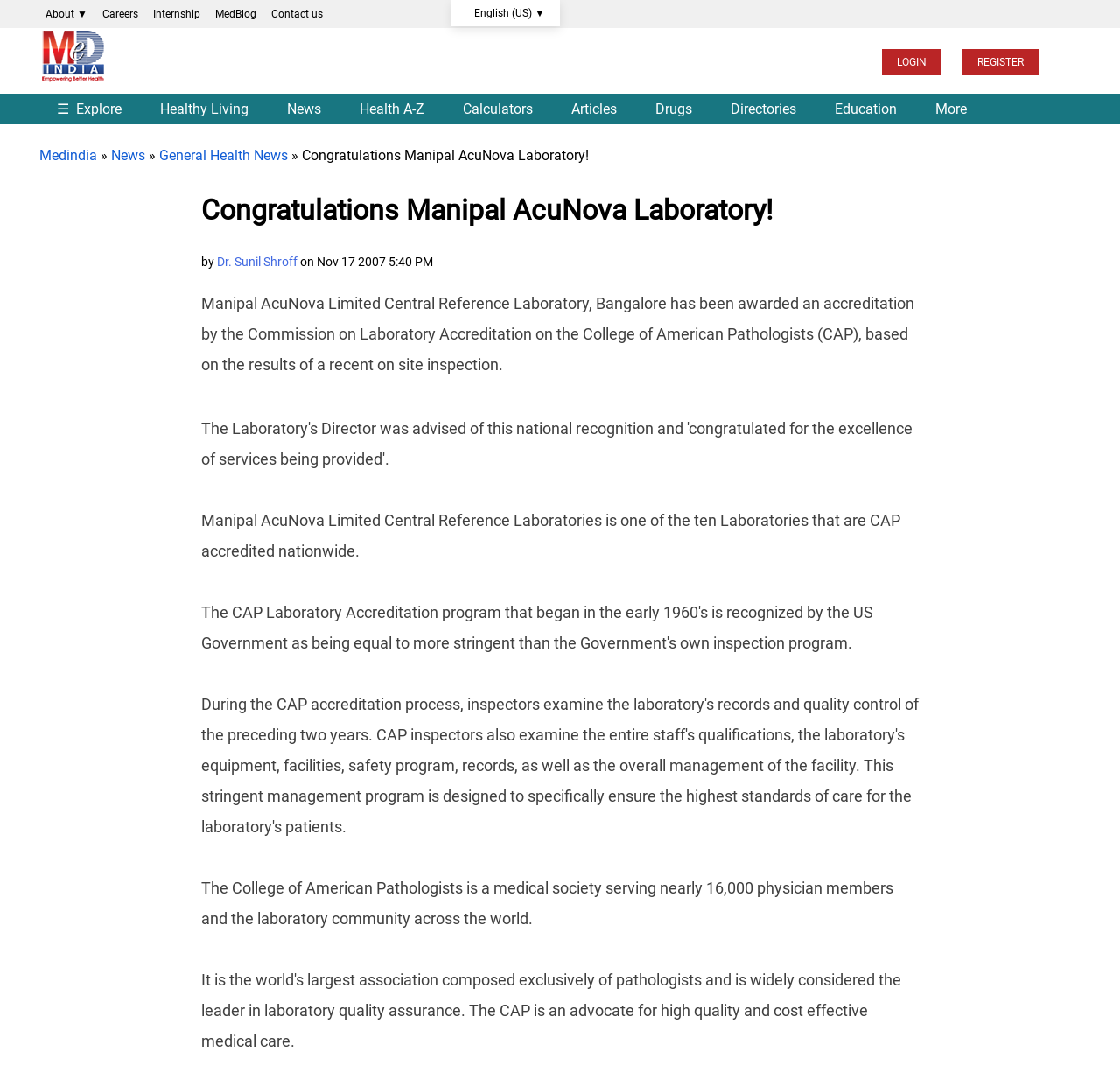Pinpoint the bounding box coordinates of the element to be clicked to execute the instruction: "Explore the website".

[0.035, 0.085, 0.127, 0.119]